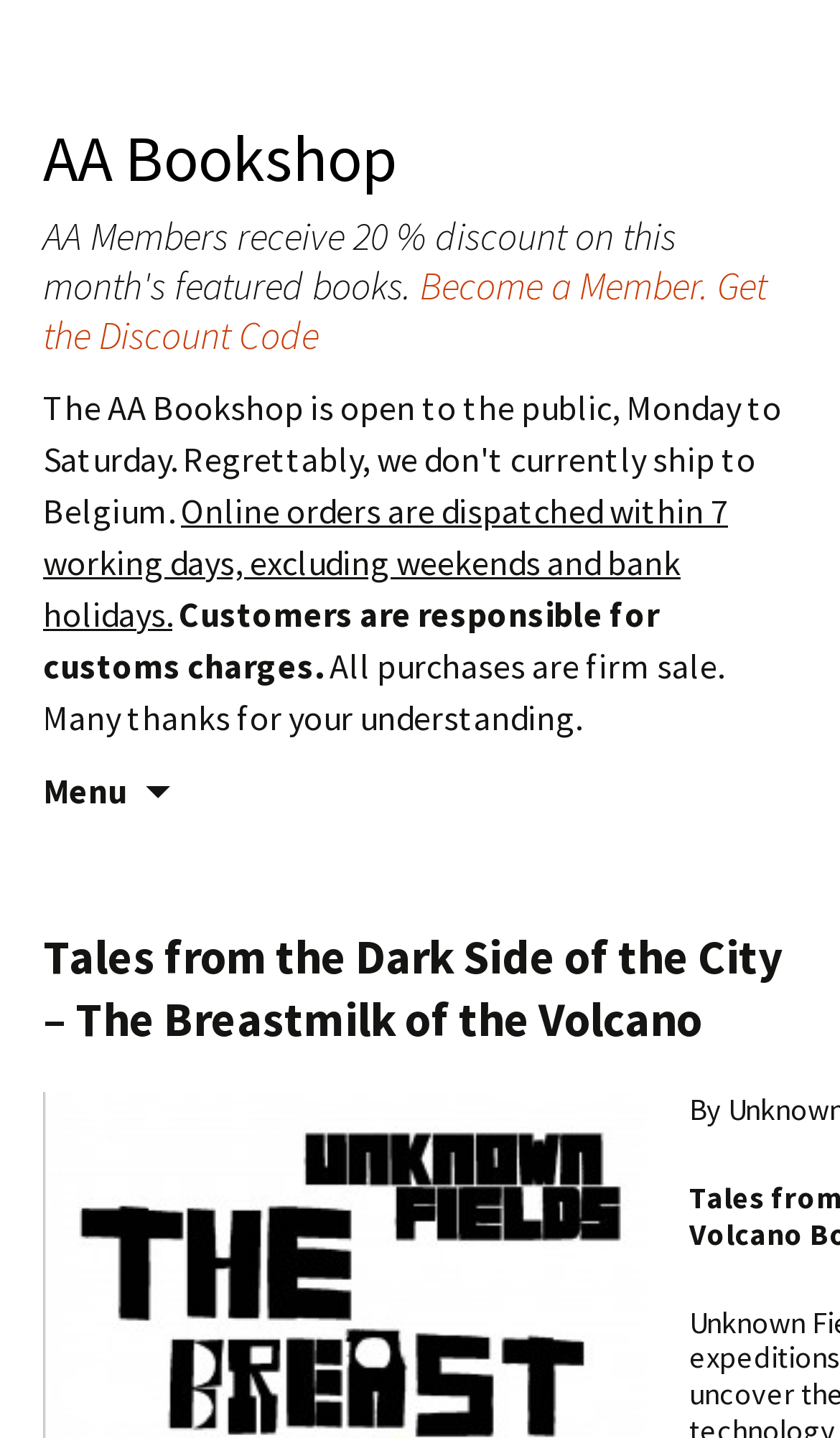Refer to the image and answer the question with as much detail as possible: What is the responsibility of customers?

The responsibility of customers can be found in the static text that says 'Customers are responsible for customs charges'.